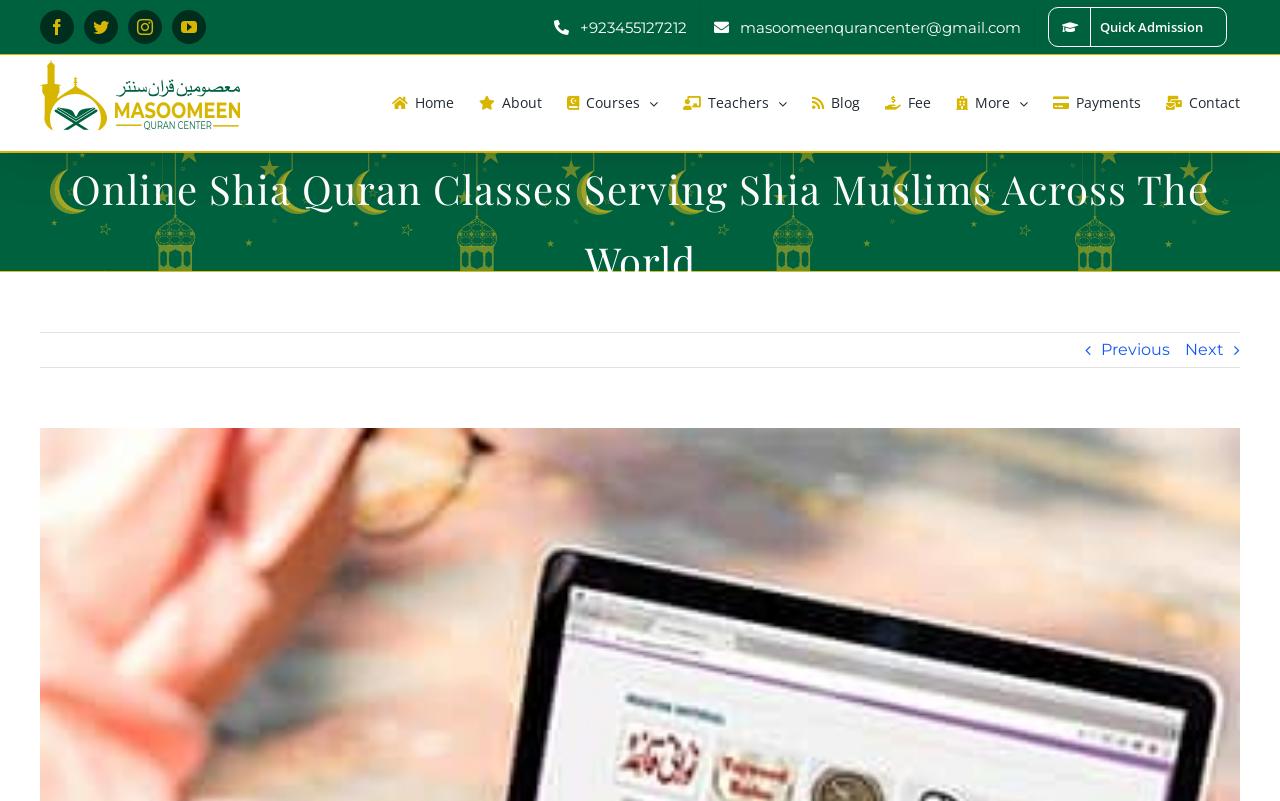Is there a way to navigate to the previous or next page?
Respond to the question with a single word or phrase according to the image.

Yes